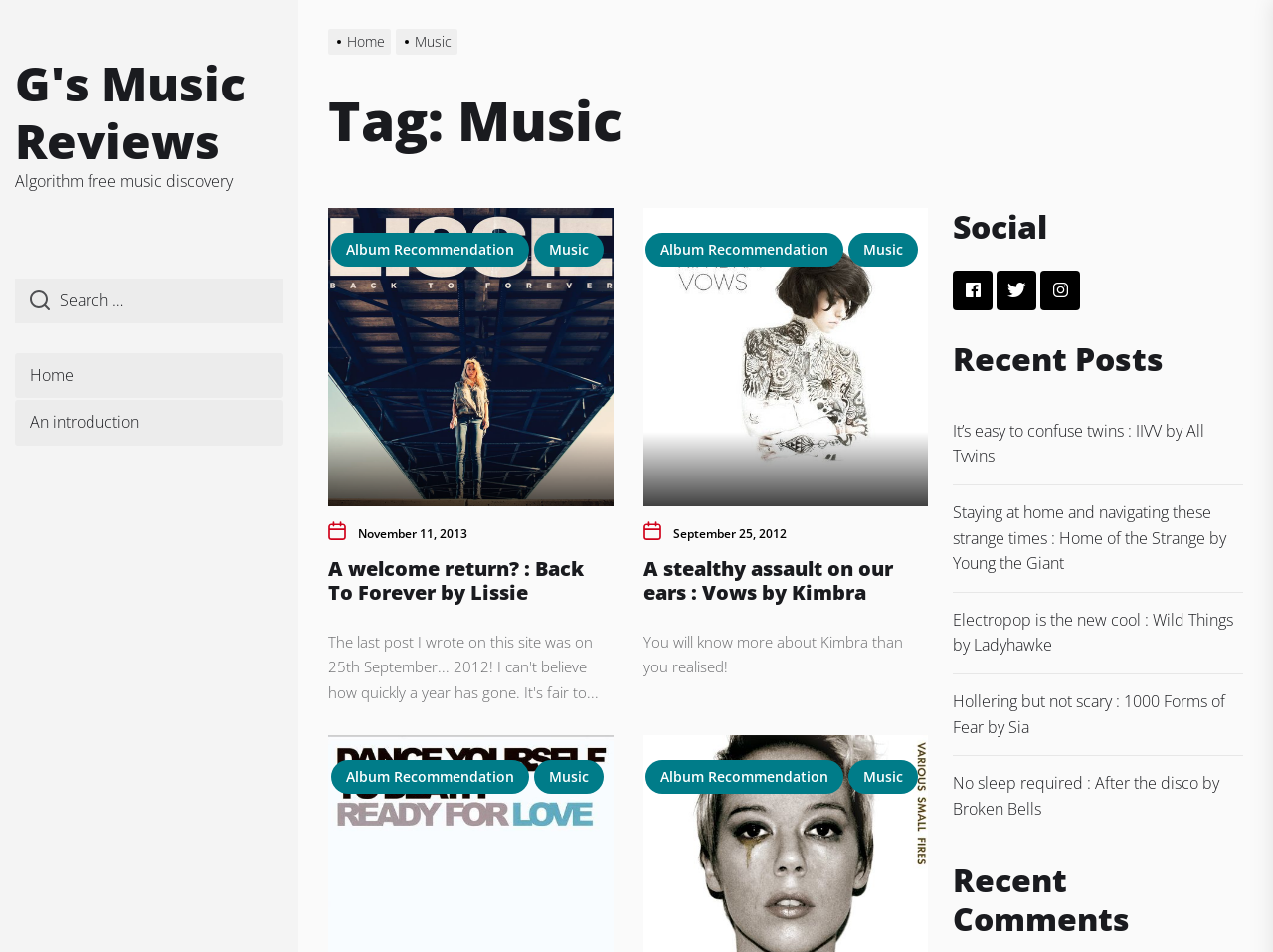Please determine the bounding box coordinates of the area that needs to be clicked to complete this task: 'Search for music'. The coordinates must be four float numbers between 0 and 1, formatted as [left, top, right, bottom].

[0.012, 0.292, 0.223, 0.339]